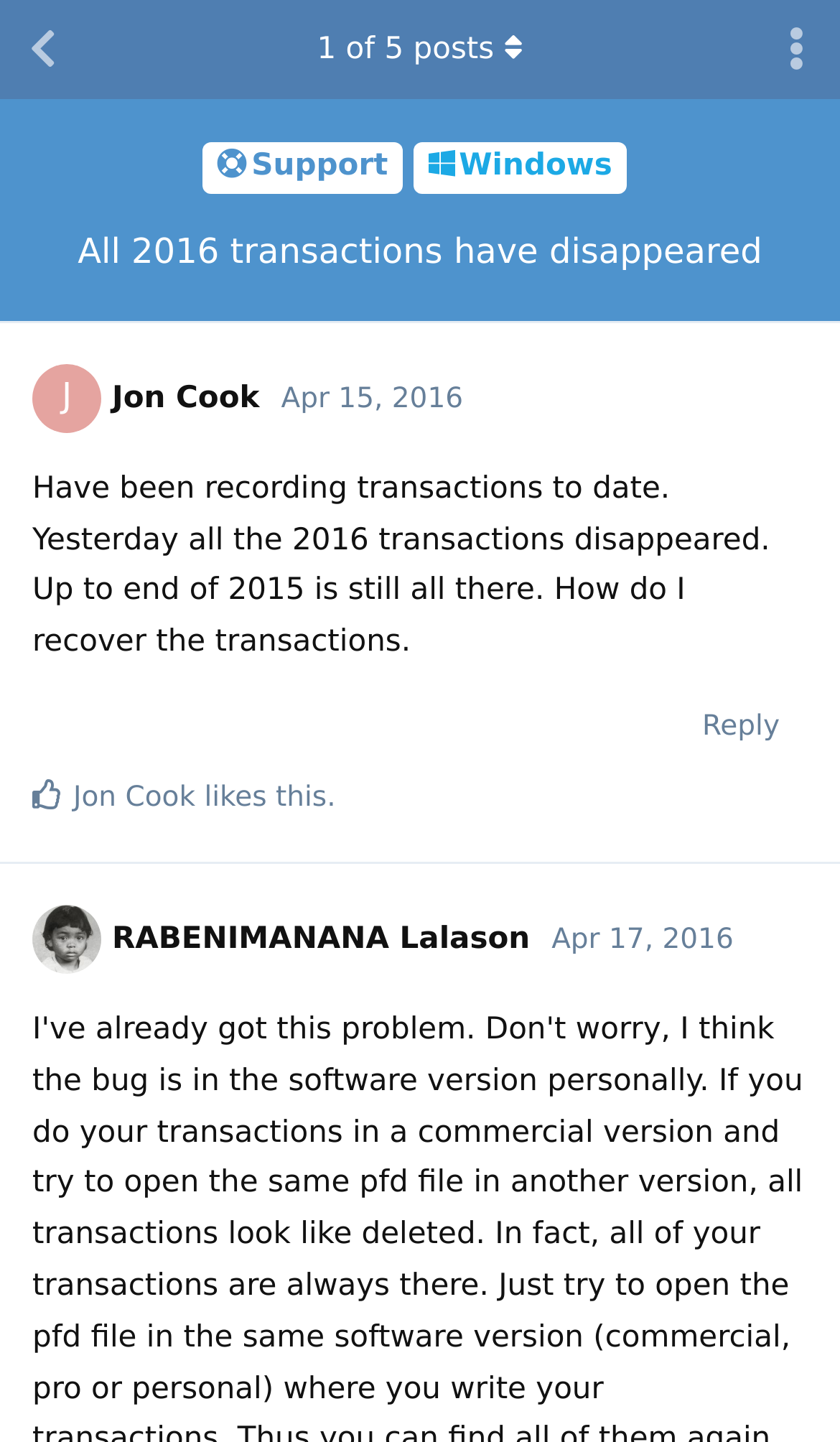Could you provide the bounding box coordinates for the portion of the screen to click to complete this instruction: "Go back to discussion list"?

[0.0, 0.0, 0.103, 0.069]